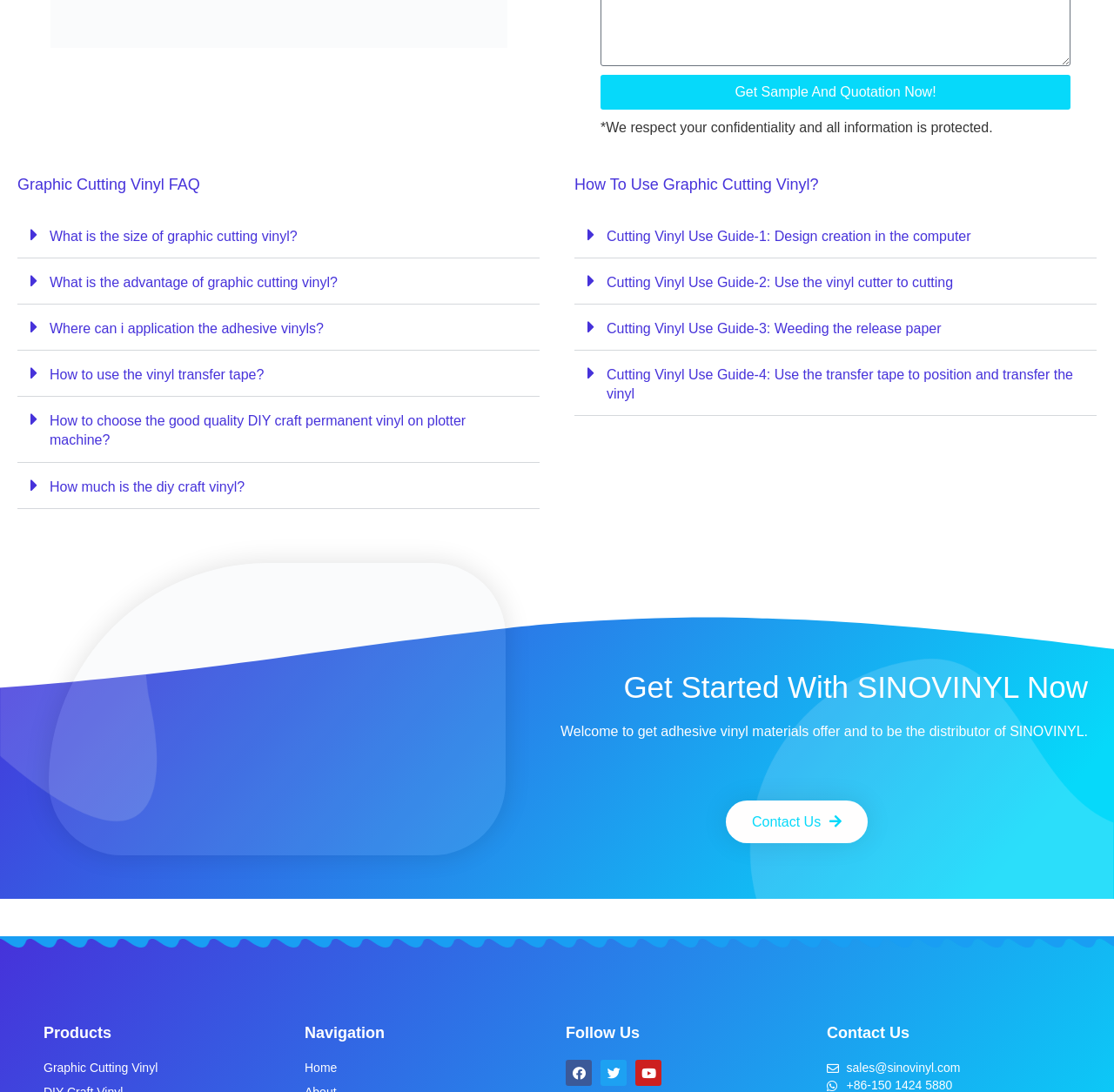Please determine the bounding box coordinates of the clickable area required to carry out the following instruction: "Get a sample and quotation now". The coordinates must be four float numbers between 0 and 1, represented as [left, top, right, bottom].

[0.539, 0.068, 0.961, 0.1]